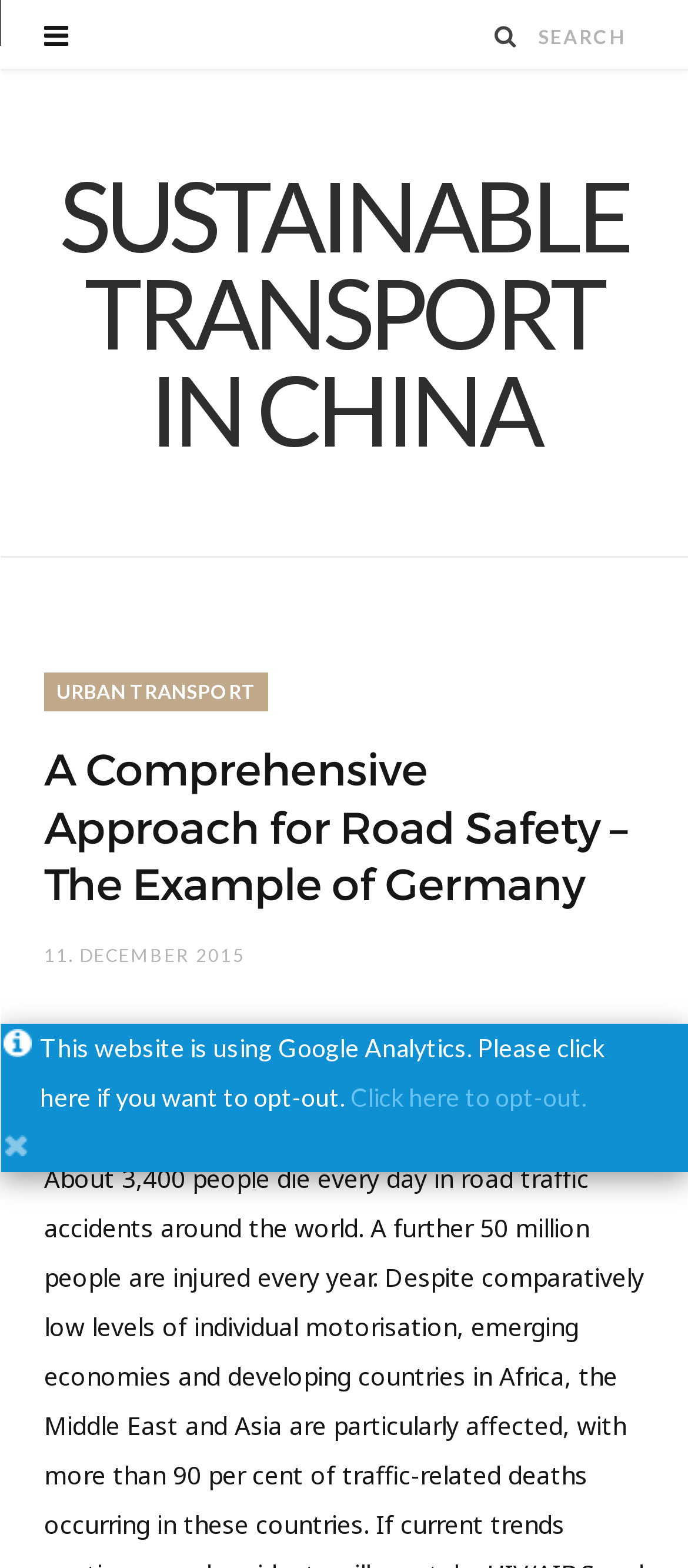Answer succinctly with a single word or phrase:
What is the purpose of the button with the '' icon?

Unknown